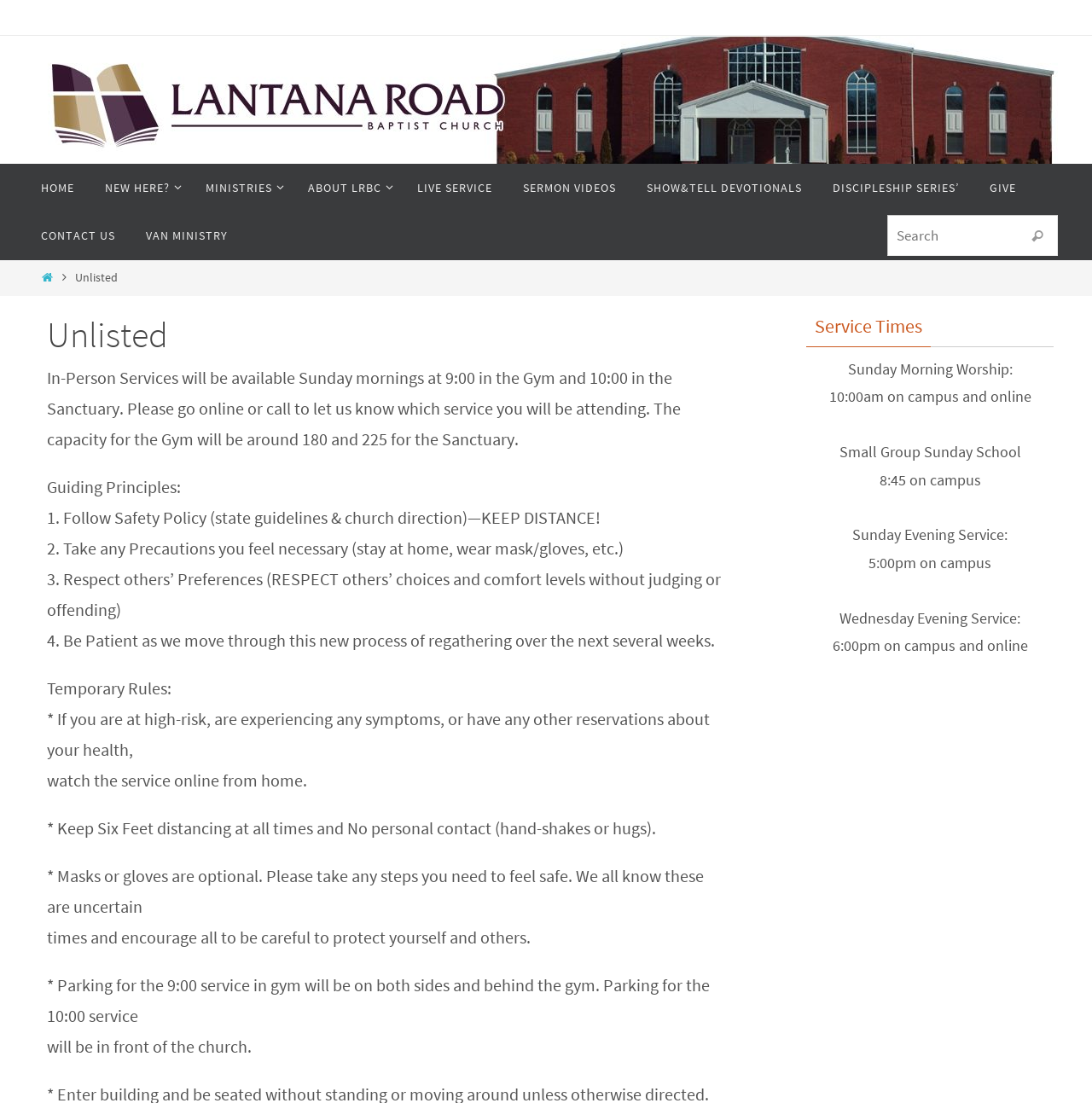Identify the bounding box coordinates of the section to be clicked to complete the task described by the following instruction: "View SERMON VIDEOS". The coordinates should be four float numbers between 0 and 1, formatted as [left, top, right, bottom].

[0.465, 0.148, 0.578, 0.192]